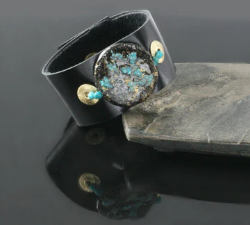What type of stones are used in the centerpiece?
Using the image, provide a concise answer in one word or a short phrase.

Turquoise